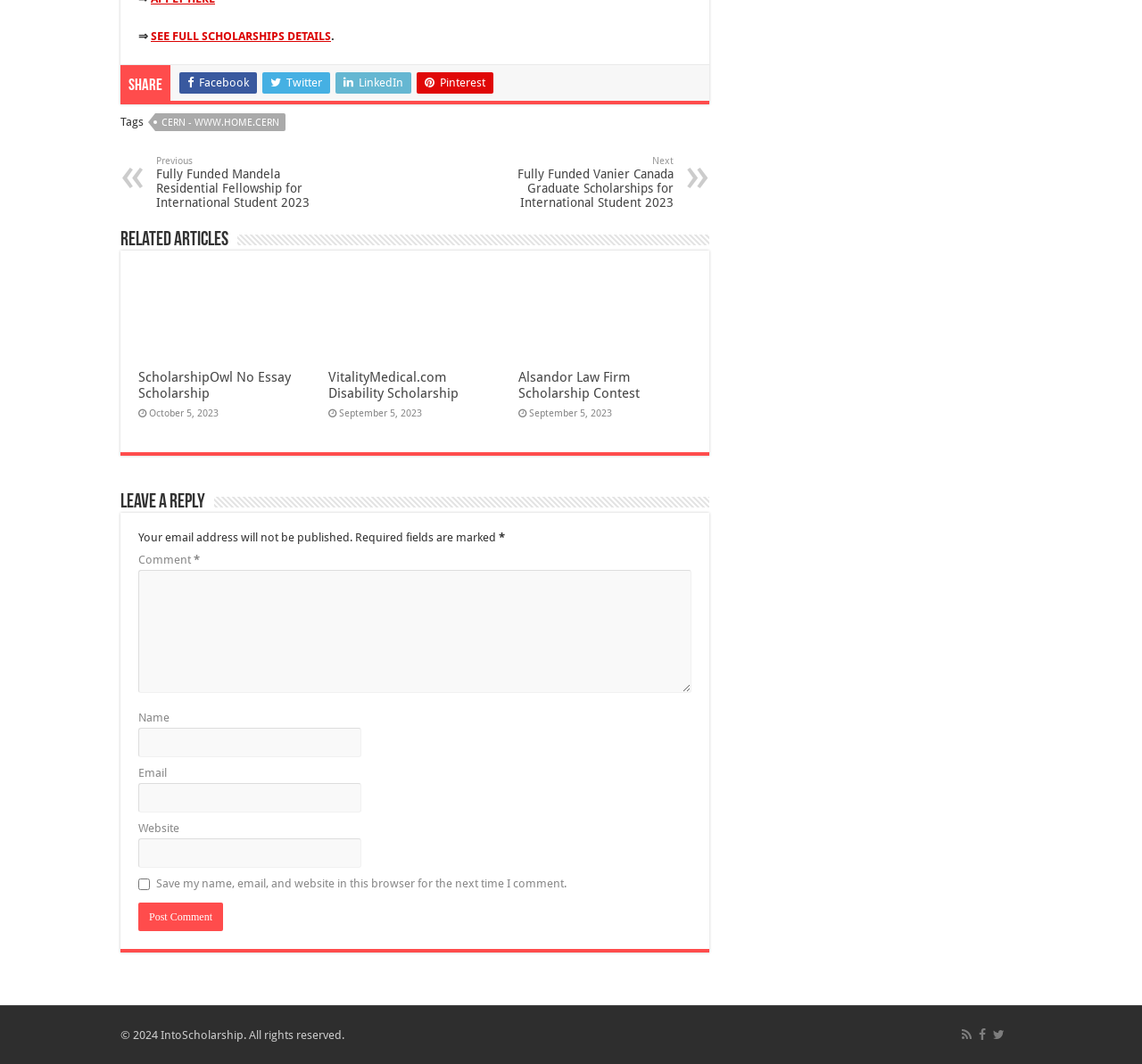Determine the bounding box coordinates for the clickable element required to fulfill the instruction: "Leave a comment". Provide the coordinates as four float numbers between 0 and 1, i.e., [left, top, right, bottom].

[0.121, 0.52, 0.17, 0.533]